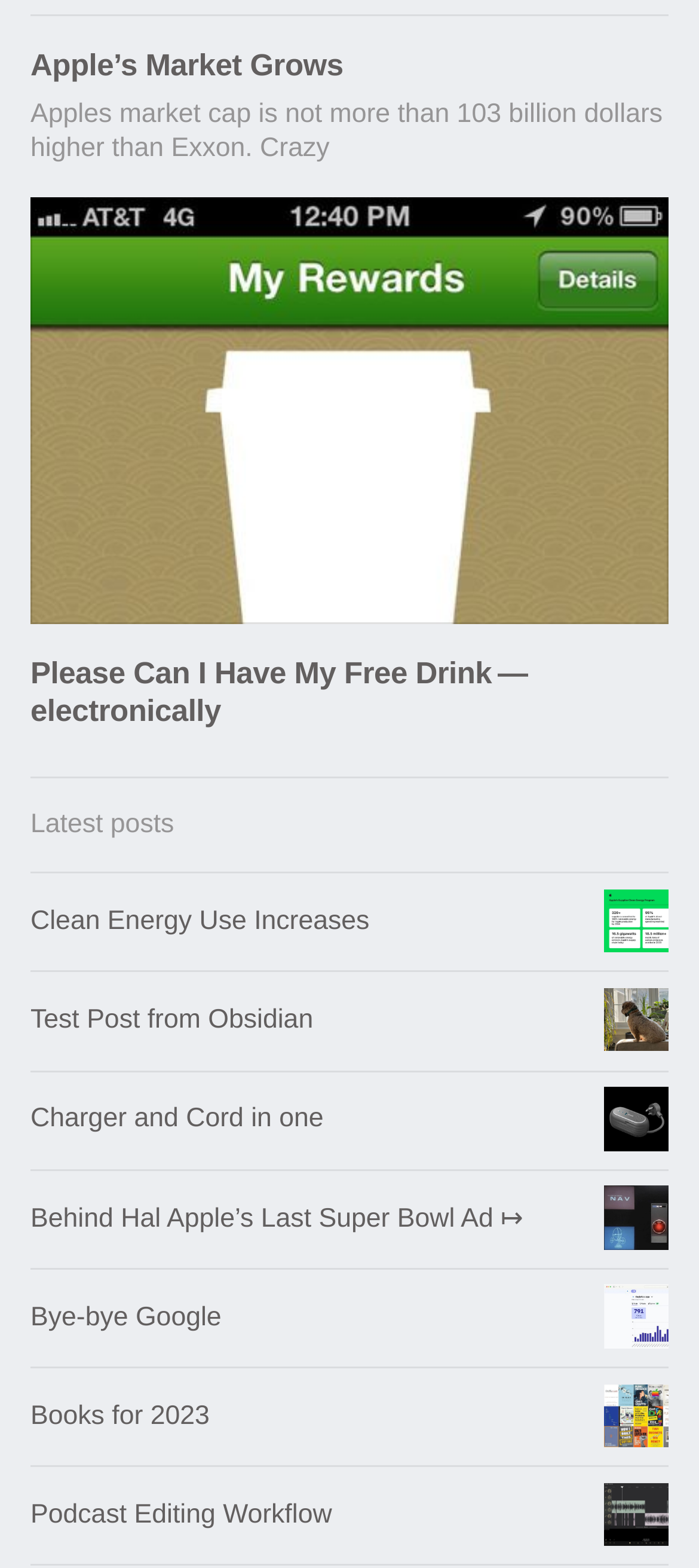Determine the bounding box coordinates for the element that should be clicked to follow this instruction: "View the latest posts". The coordinates should be given as four float numbers between 0 and 1, in the format [left, top, right, bottom].

[0.044, 0.516, 0.249, 0.535]